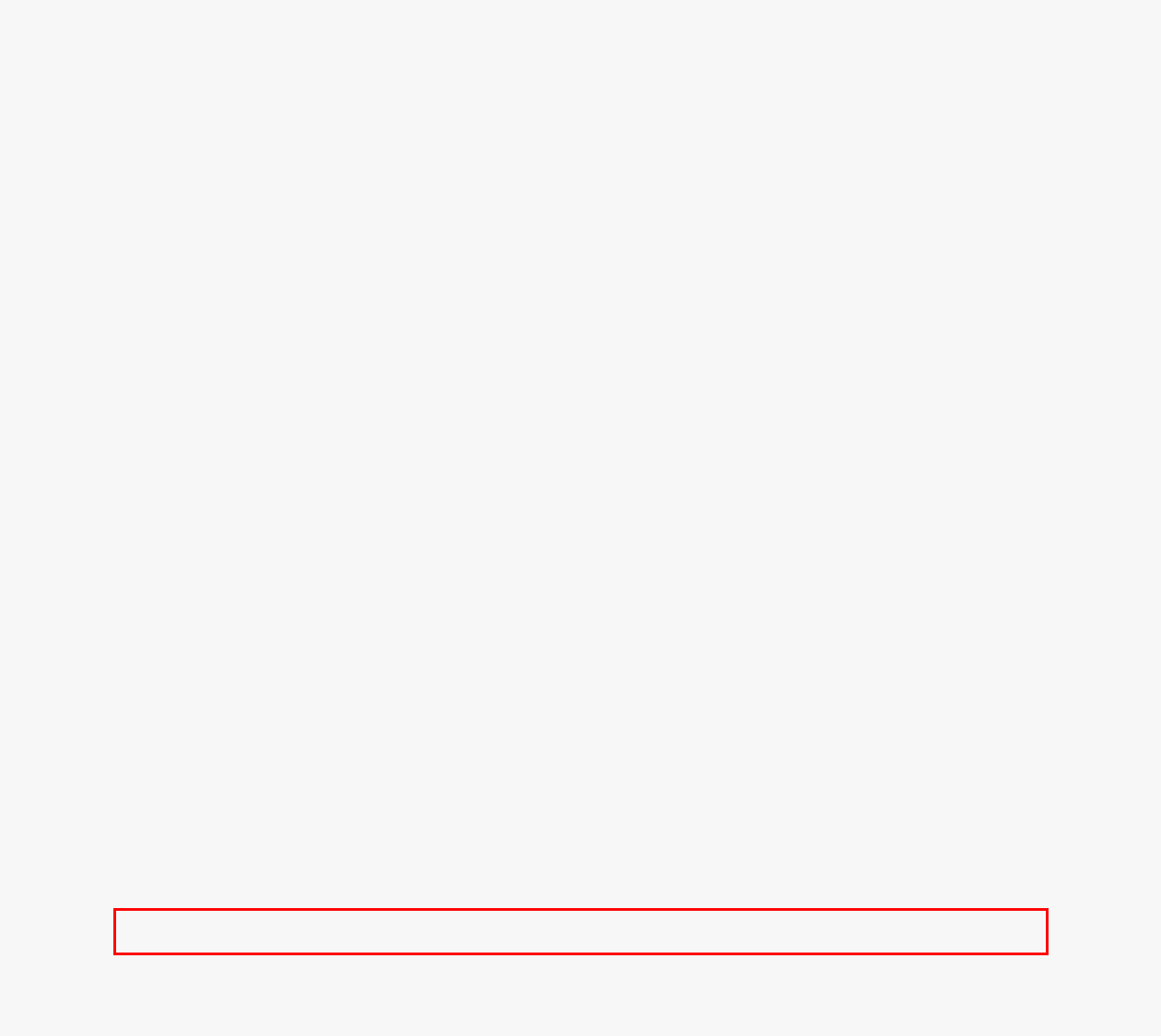Identify and transcribe the text content enclosed by the red bounding box in the given screenshot.

So, for all the companies out there, let this serve as a gentle reminder: read the room, reevaluate your strategies (think non-traditional) and always be PC (politically correct, for those who aren’t familiar). It is 2020 after all.